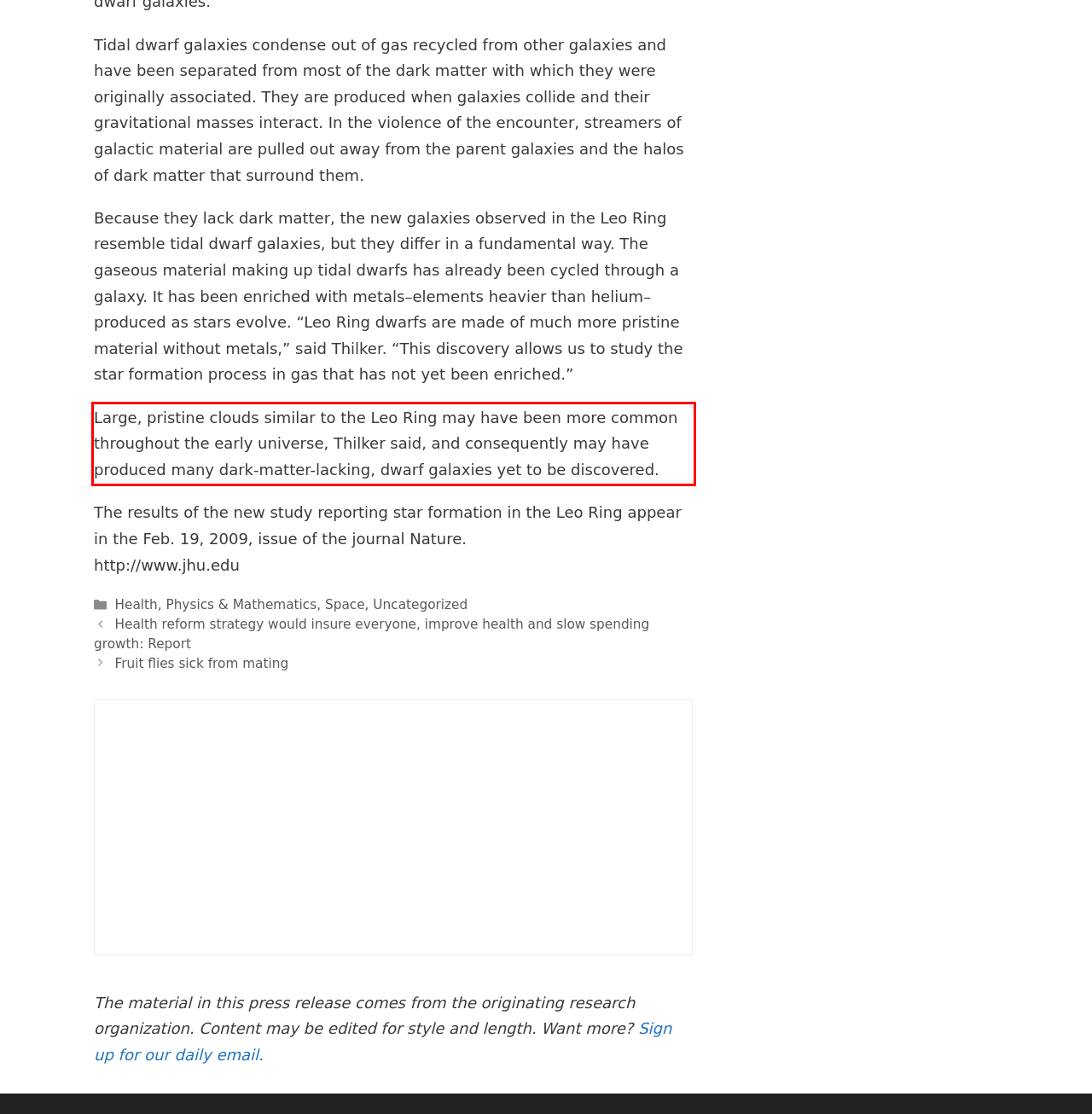Using the provided screenshot, read and generate the text content within the red-bordered area.

Large, pristine clouds similar to the Leo Ring may have been more common throughout the early universe, Thilker said, and consequently may have produced many dark-matter-lacking, dwarf galaxies yet to be discovered.